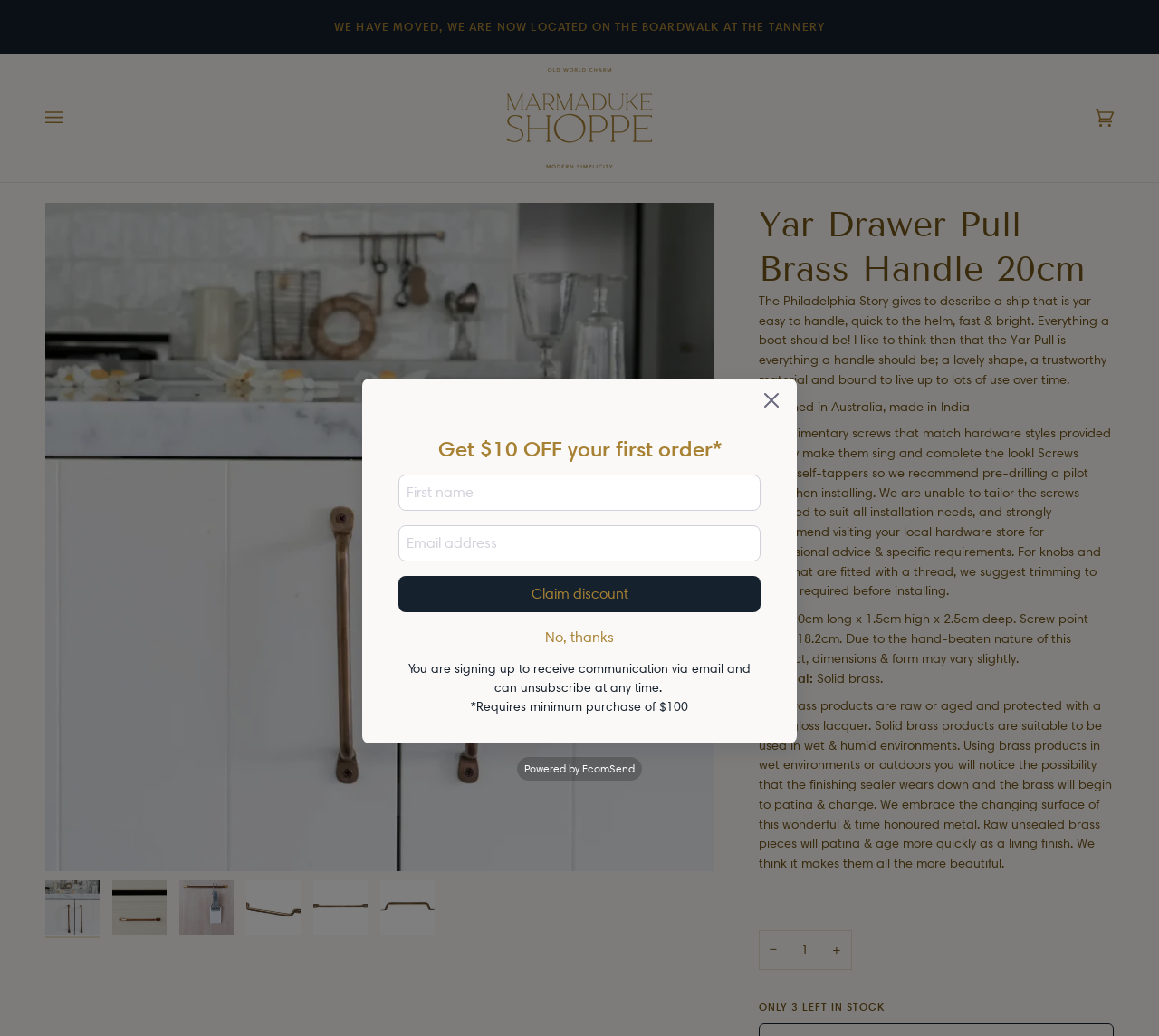What is the name of the shop?
Answer the question with a detailed explanation, including all necessary information.

The name of the shop can be found in the top navigation bar, where it says 'Marmaduke Shoppe' next to the logo.